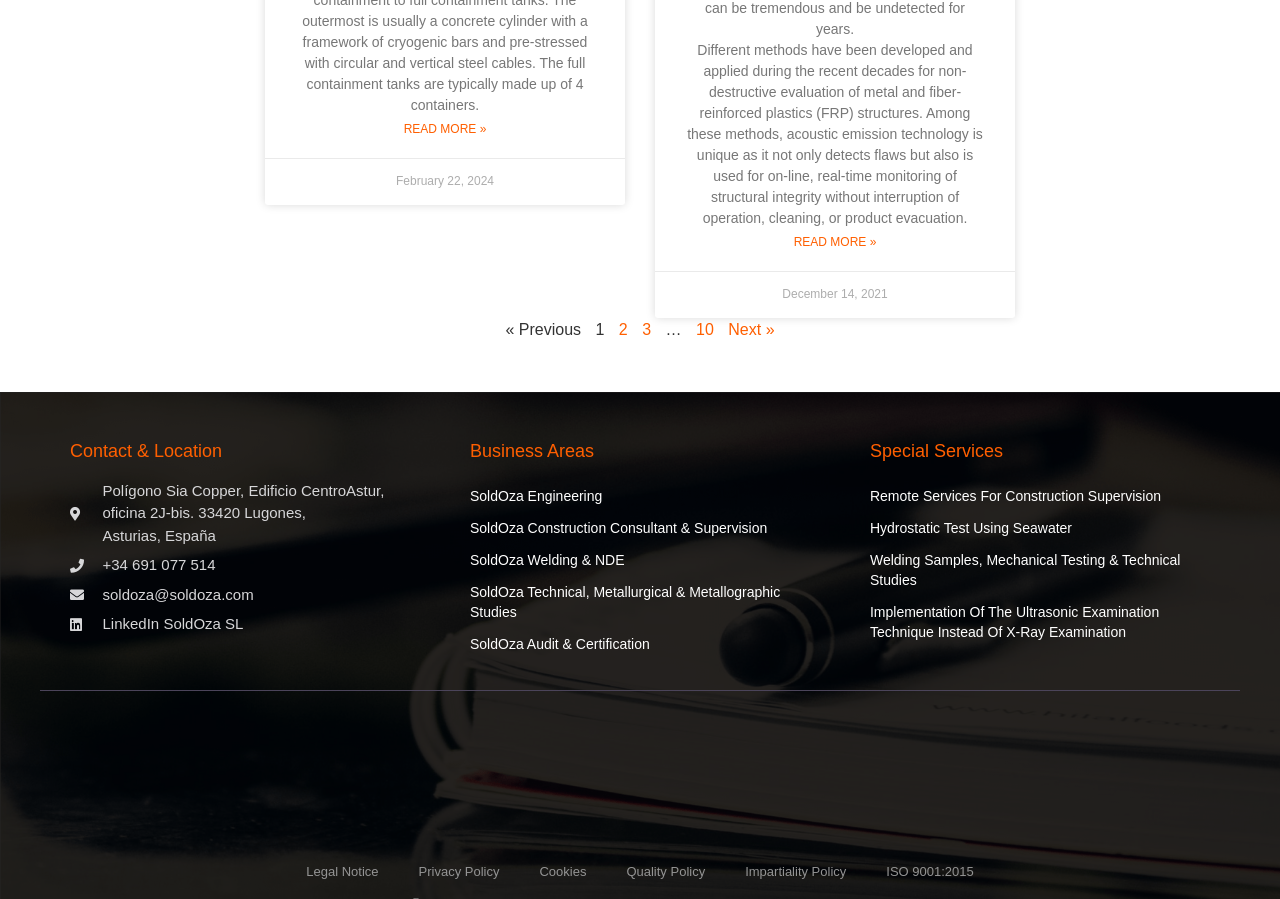Indicate the bounding box coordinates of the element that must be clicked to execute the instruction: "View the Legal Notice". The coordinates should be given as four float numbers between 0 and 1, i.e., [left, top, right, bottom].

[0.224, 0.944, 0.311, 0.995]